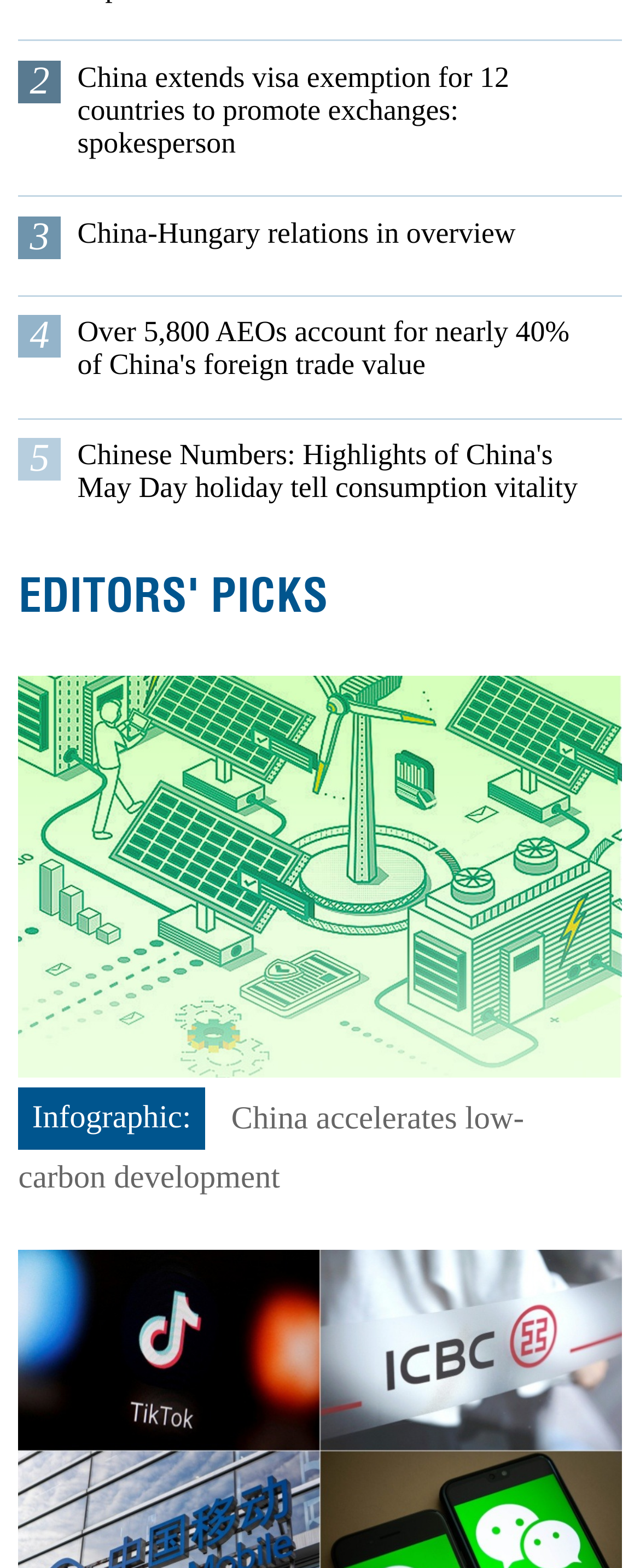What is the topic of the first link?
Answer the question with a detailed explanation, including all necessary information.

I looked at the first link on the webpage, which is 'China extends visa exemption for 12 countries to promote exchanges: spokesperson', and determined that the topic is China extending visa exemption.